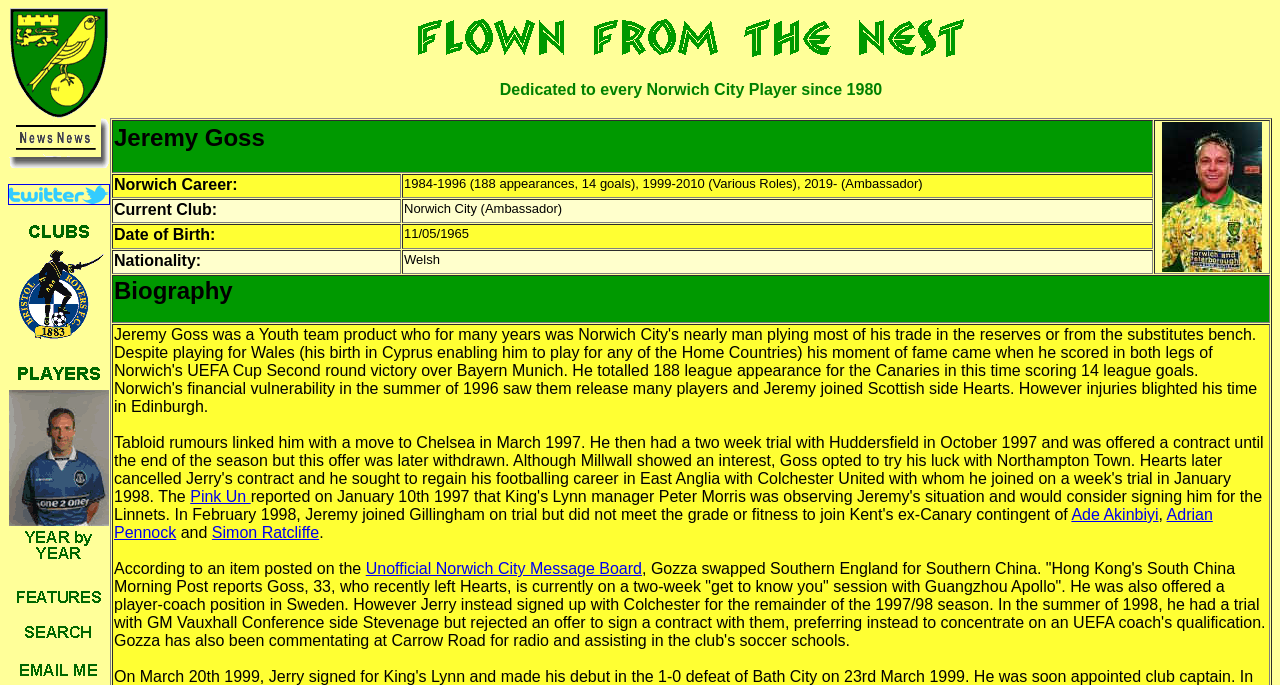What is the name of the Norwich City player featured on this webpage?
Please answer the question as detailed as possible.

I determined the answer by looking at the heading 'Jeremy Goss' in the gridcell element, which is a prominent feature on the webpage.